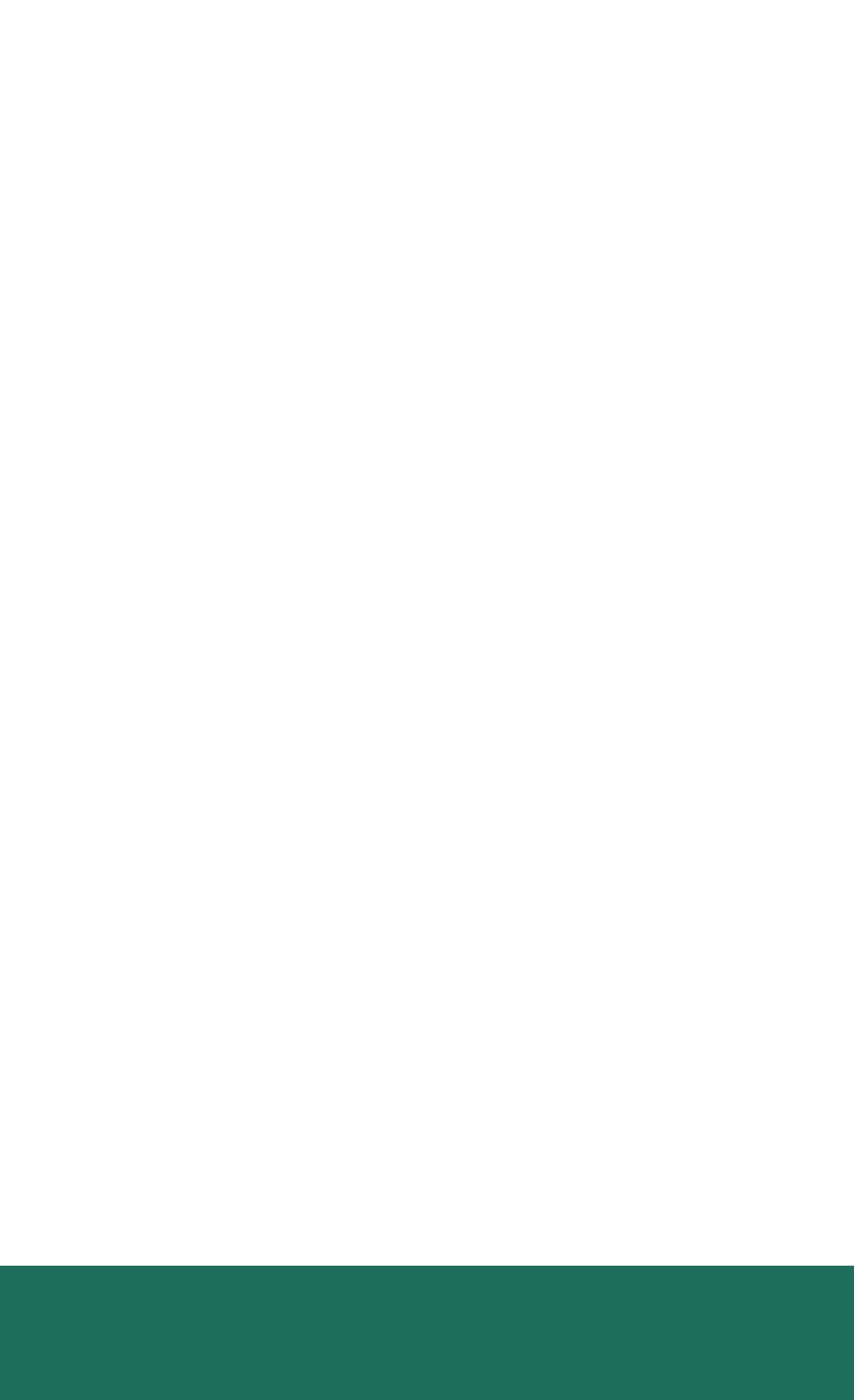Pinpoint the bounding box coordinates of the area that must be clicked to complete this instruction: "click the second row middle Cahill Renewables link".

[0.397, 0.178, 0.603, 0.303]